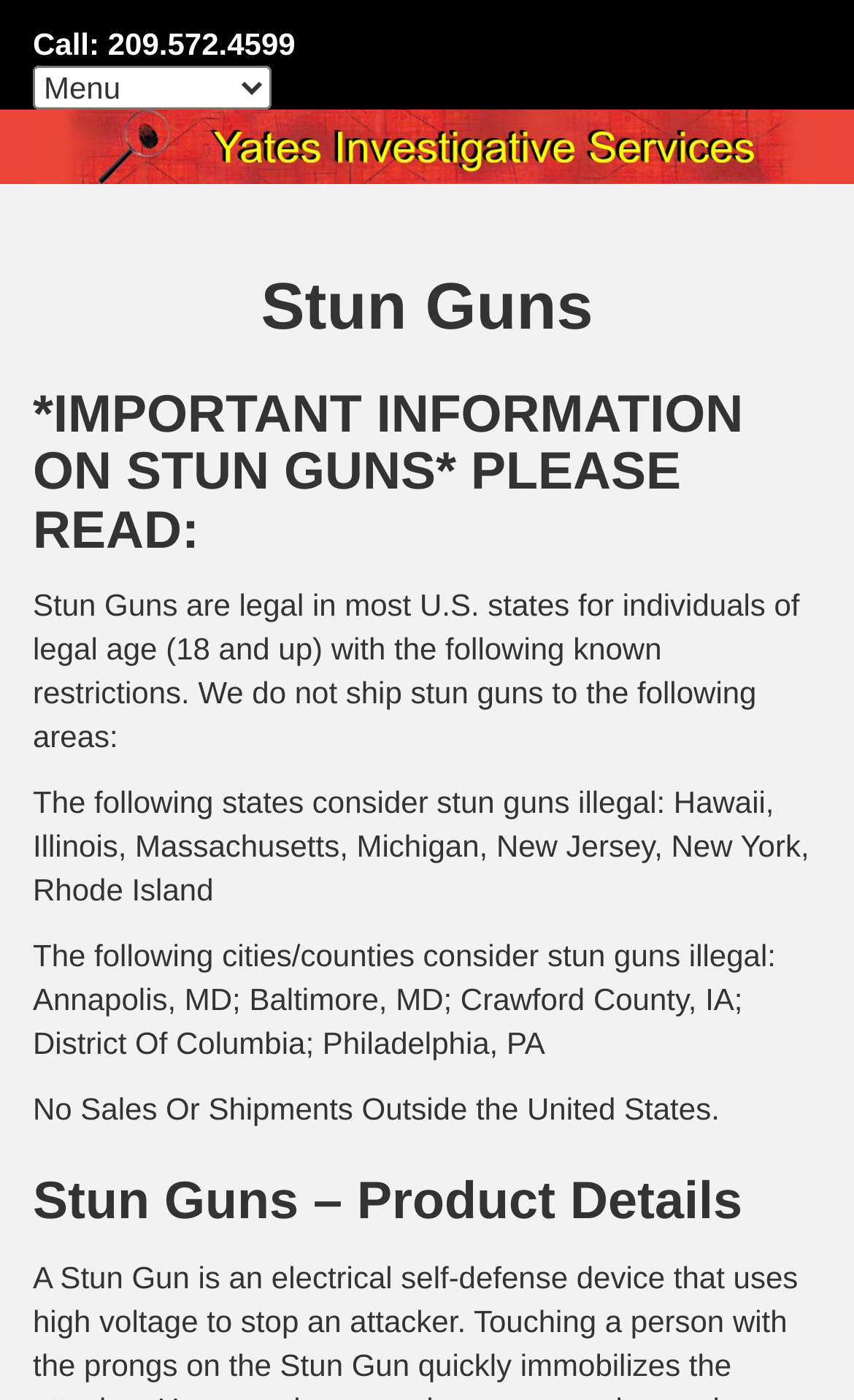What is the name of the author?
Please provide a detailed answer to the question.

I found the author's name by looking at the root element with the text 'Best Stun Gun | PHX-800 With LED Flashlight | PI Warren Yates' which has a bounding box coordinate of [0, 0, 1, 1].